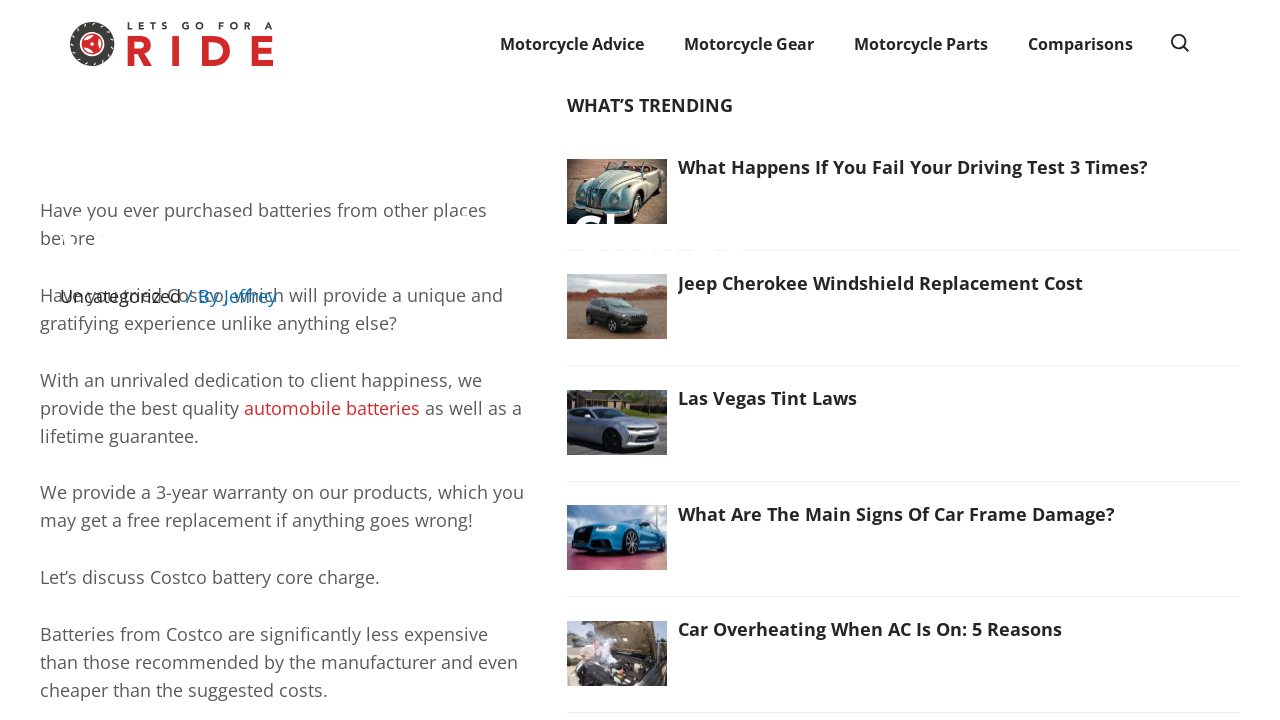Locate the bounding box coordinates of the element you need to click to accomplish the task described by this instruction: "Explore what's trending".

[0.443, 0.126, 0.969, 0.99]